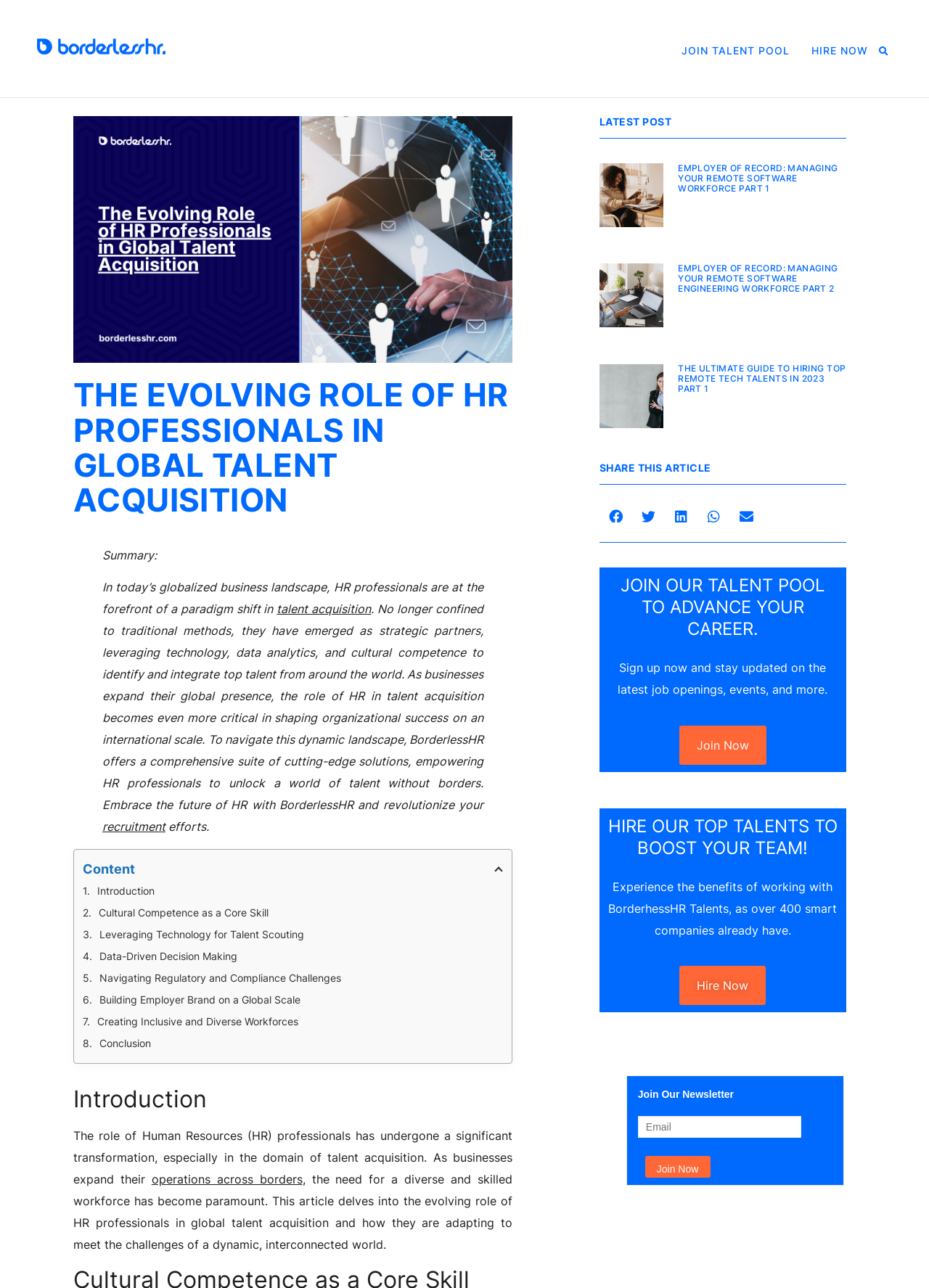Can you identify the bounding box coordinates of the clickable region needed to carry out this instruction: 'Click the 'HIRE NOW' button'? The coordinates should be four float numbers within the range of 0 to 1, stated as [left, top, right, bottom].

[0.873, 0.034, 0.934, 0.044]